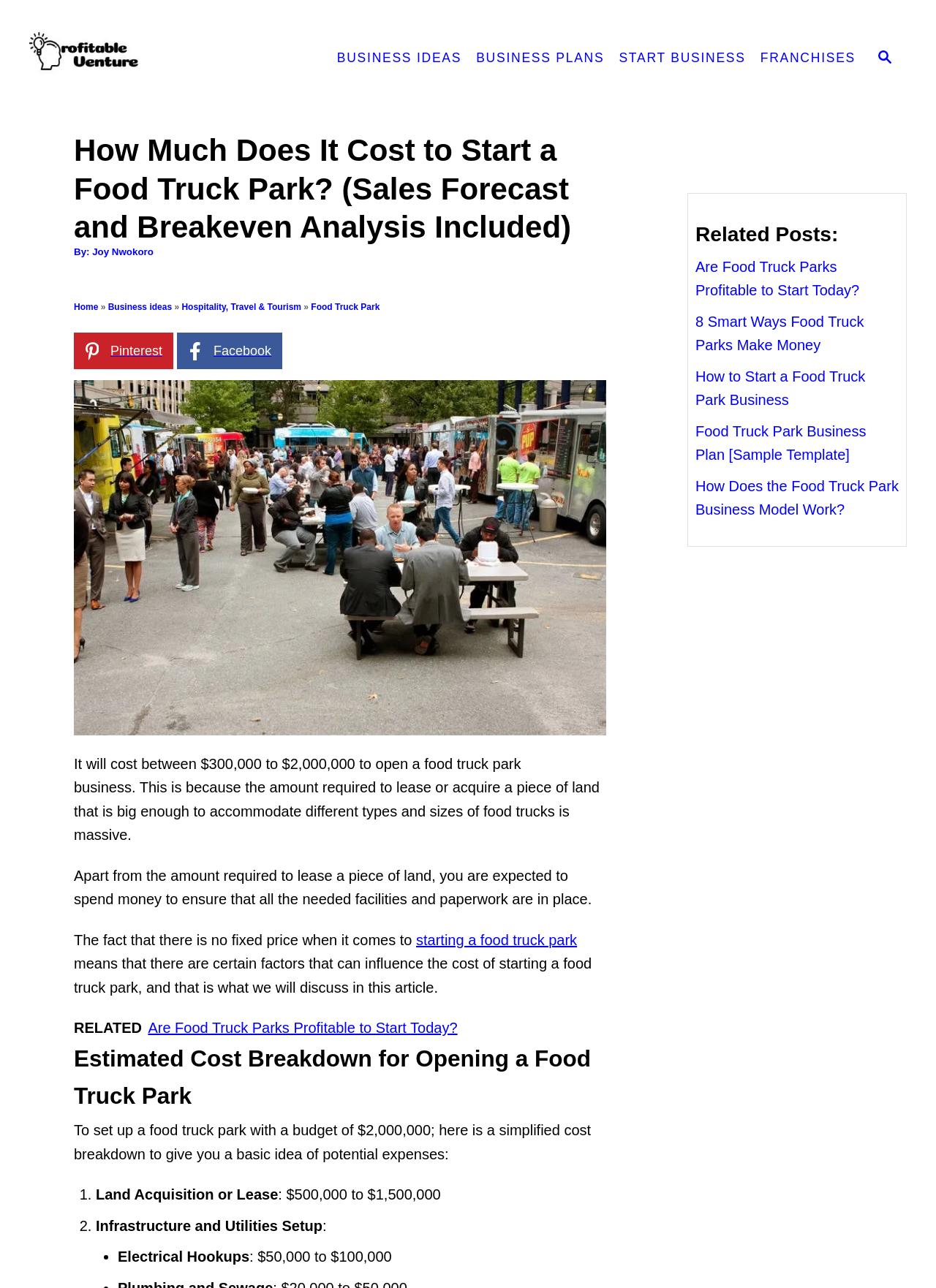Summarize the webpage with a detailed and informative caption.

The webpage is about starting a food truck park business, with a focus on the estimated cost breakdown and breakeven analysis. At the top, there is a search button and a logo of ProfitableVenture, a website that provides business ideas and plans. Below the logo, there are five links to different sections of the website, including business ideas, business plans, start a business, franchises, and more.

The main content of the webpage is divided into several sections. The first section has a heading that asks how much it costs to start a food truck park business, followed by a brief introduction that explains the cost range of $300,000 to $2,000,000. The introduction is accompanied by a large image related to food trucks.

The next section provides a detailed estimated cost breakdown for opening a food truck park, including land acquisition or lease, infrastructure and utilities setup, and other expenses. This section is presented in a list format with markers and includes specific cost ranges for each item.

To the right of the main content, there are several links to related posts, including articles about the profitability of food truck parks, ways to make money, and business plans. There are also social media links to Pinterest and Facebook.

At the bottom of the webpage, there is a section with a heading "Related Posts" that lists several articles related to food truck park businesses. Overall, the webpage provides a comprehensive guide to starting a food truck park business, including the estimated costs and potential expenses involved.